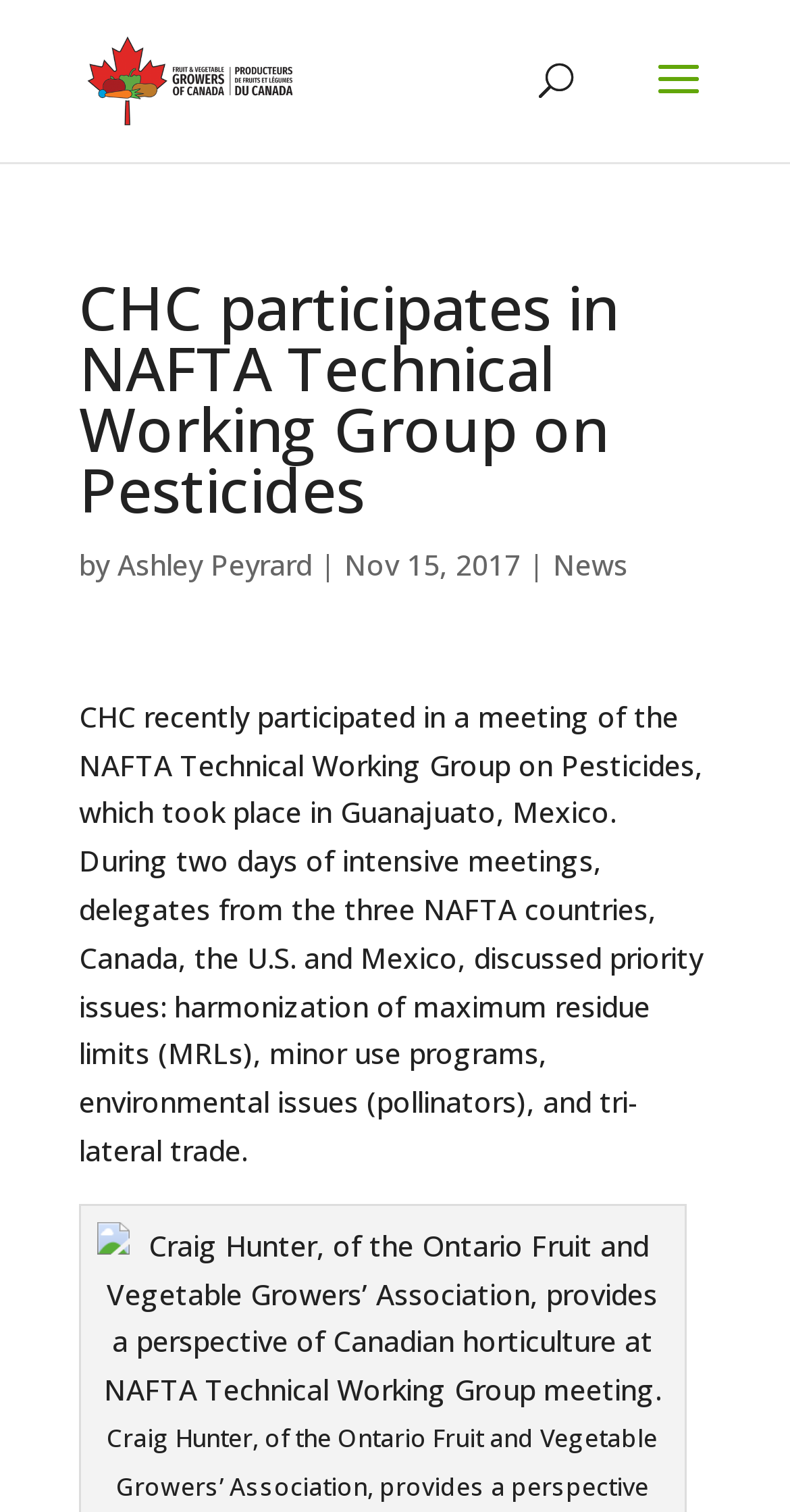What is the location of the meeting?
Based on the screenshot, give a detailed explanation to answer the question.

The location of the meeting is mentioned in the text, which states that the meeting took place in Guanajuato, Mexico.